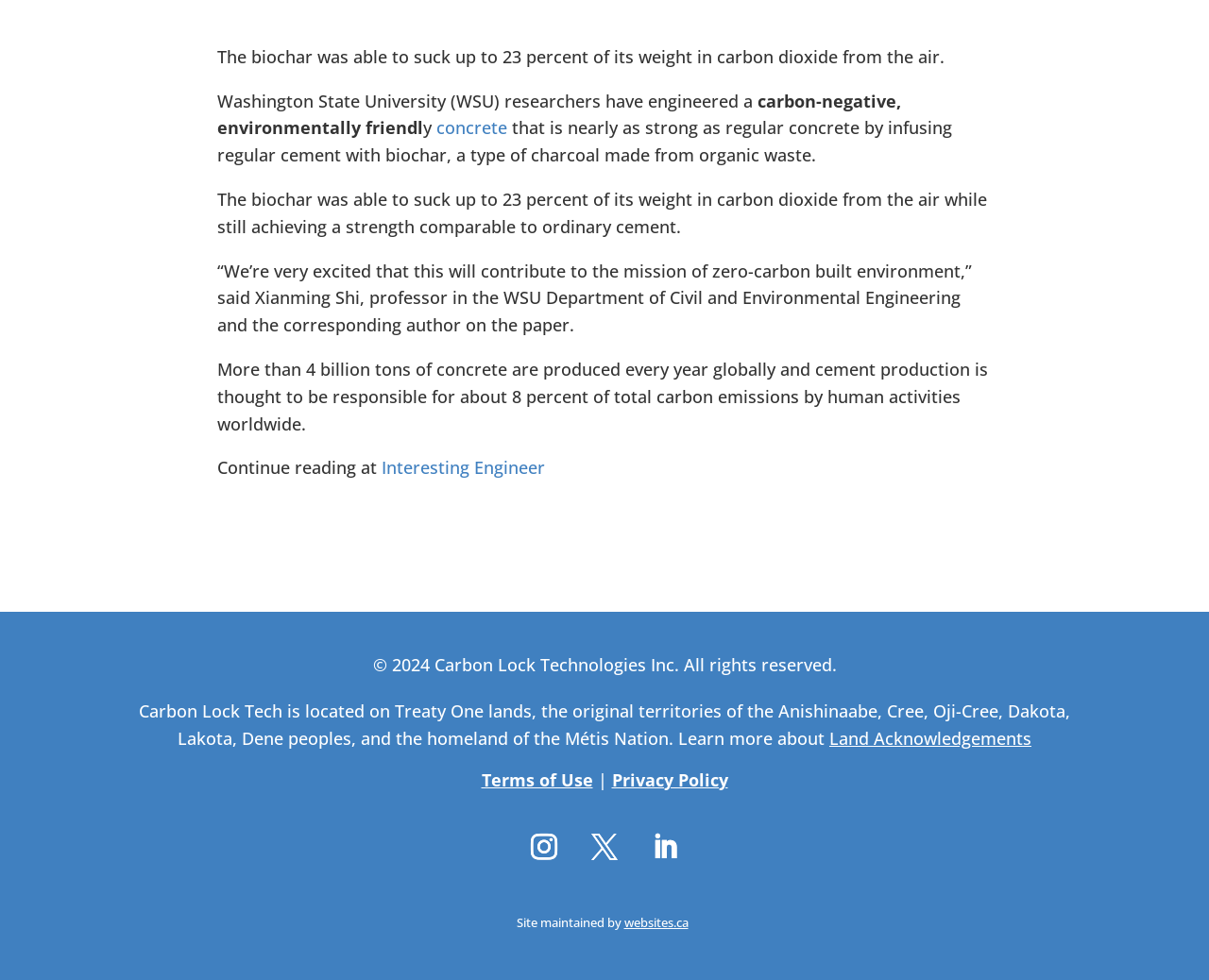What is the percentage of total carbon emissions attributed to cement production?
Answer the question with a single word or phrase derived from the image.

8 percent